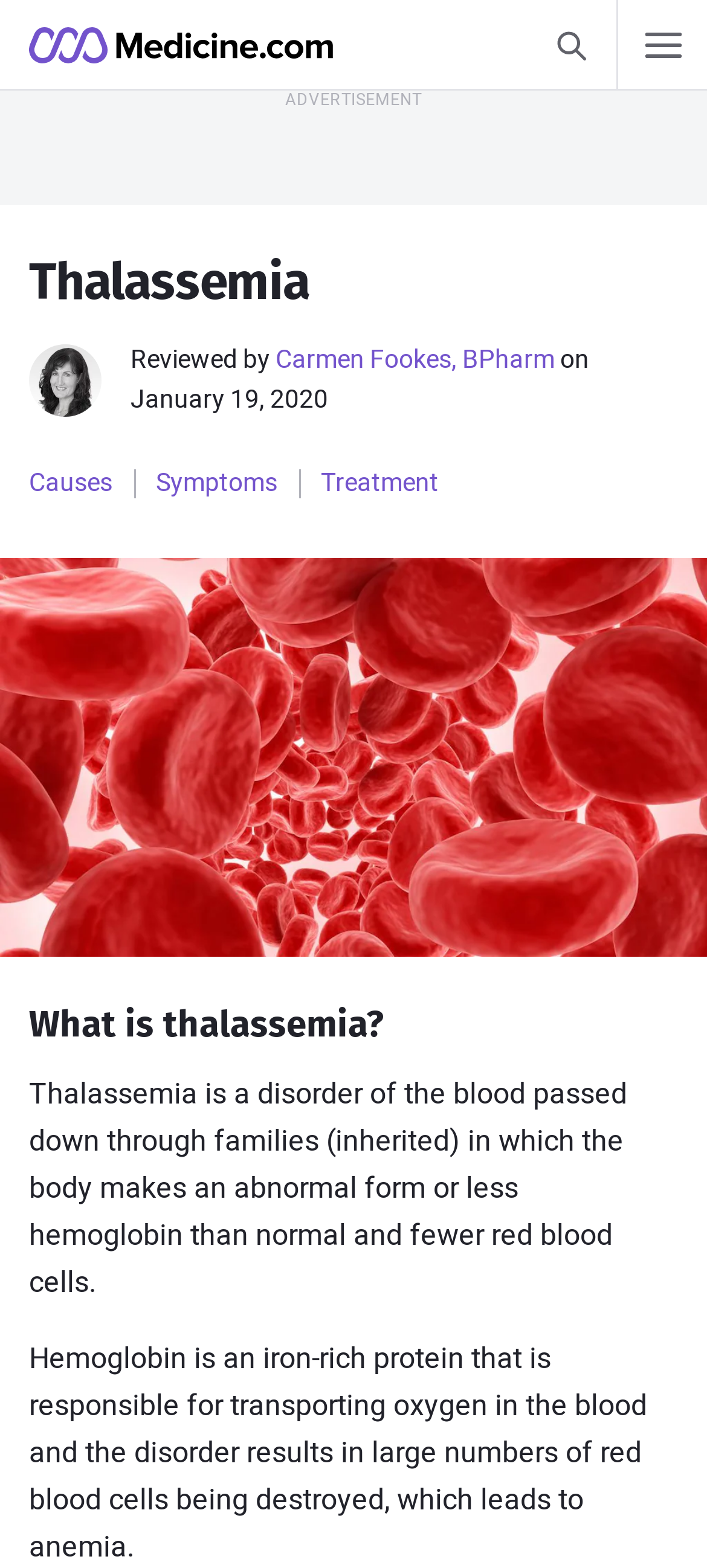Find the bounding box coordinates of the element's region that should be clicked in order to follow the given instruction: "Search Medicine.com". The coordinates should consist of four float numbers between 0 and 1, i.e., [left, top, right, bottom].

[0.744, 0.0, 0.872, 0.058]